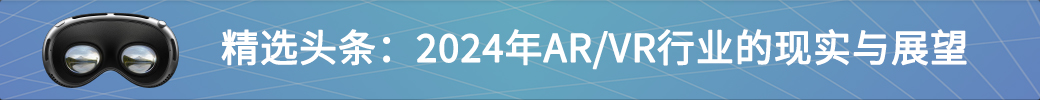What industry is the graphic promoting? Based on the image, give a response in one word or a short phrase.

AR/VR